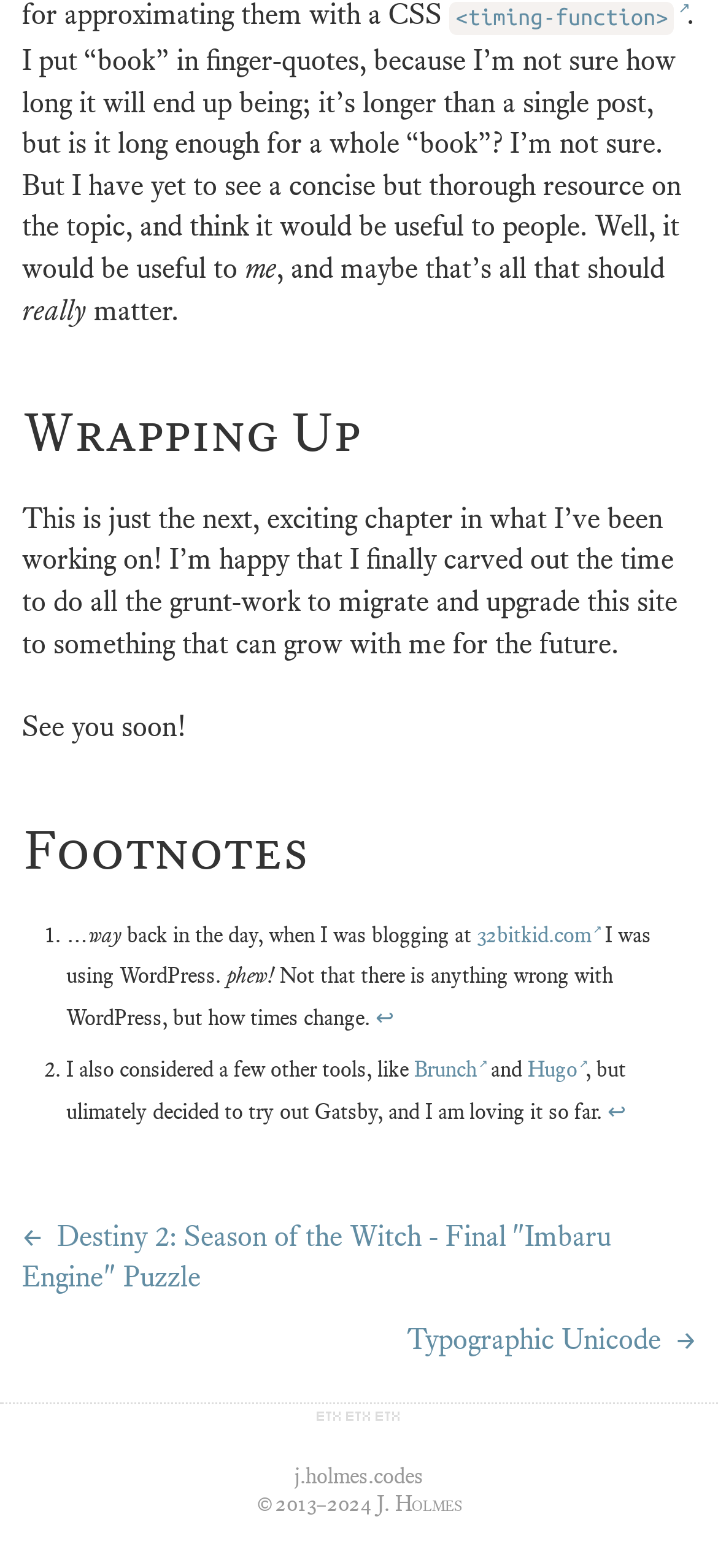Can you determine the bounding box coordinates of the area that needs to be clicked to fulfill the following instruction: "Check the footnotes by clicking on the heading"?

[0.031, 0.53, 0.969, 0.557]